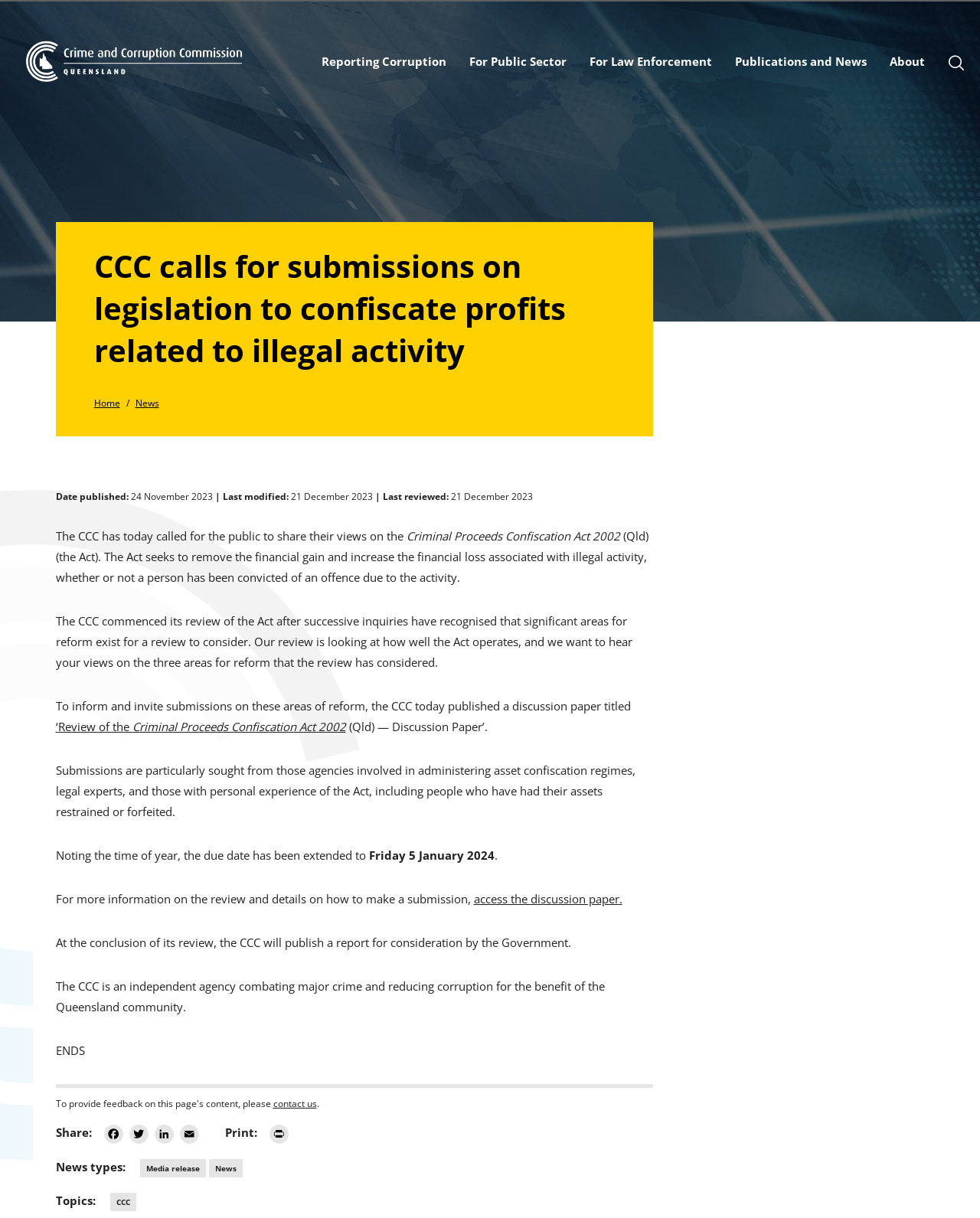Please determine the bounding box coordinates for the UI element described as: "Criminal Proceeds Confiscation Act 2002".

[0.135, 0.59, 0.353, 0.603]